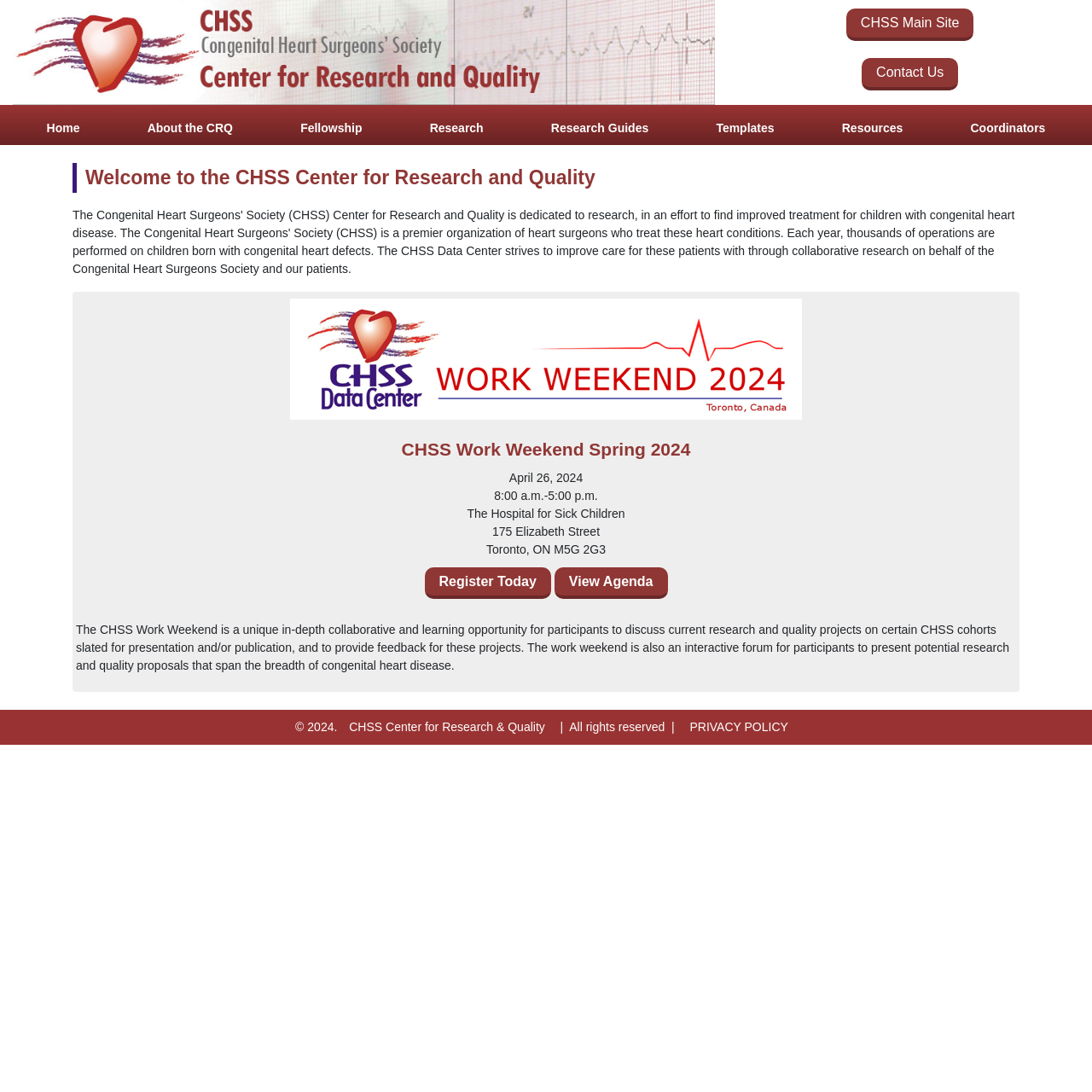Please provide a one-word or phrase answer to the question: 
What year is the copyright for?

2024